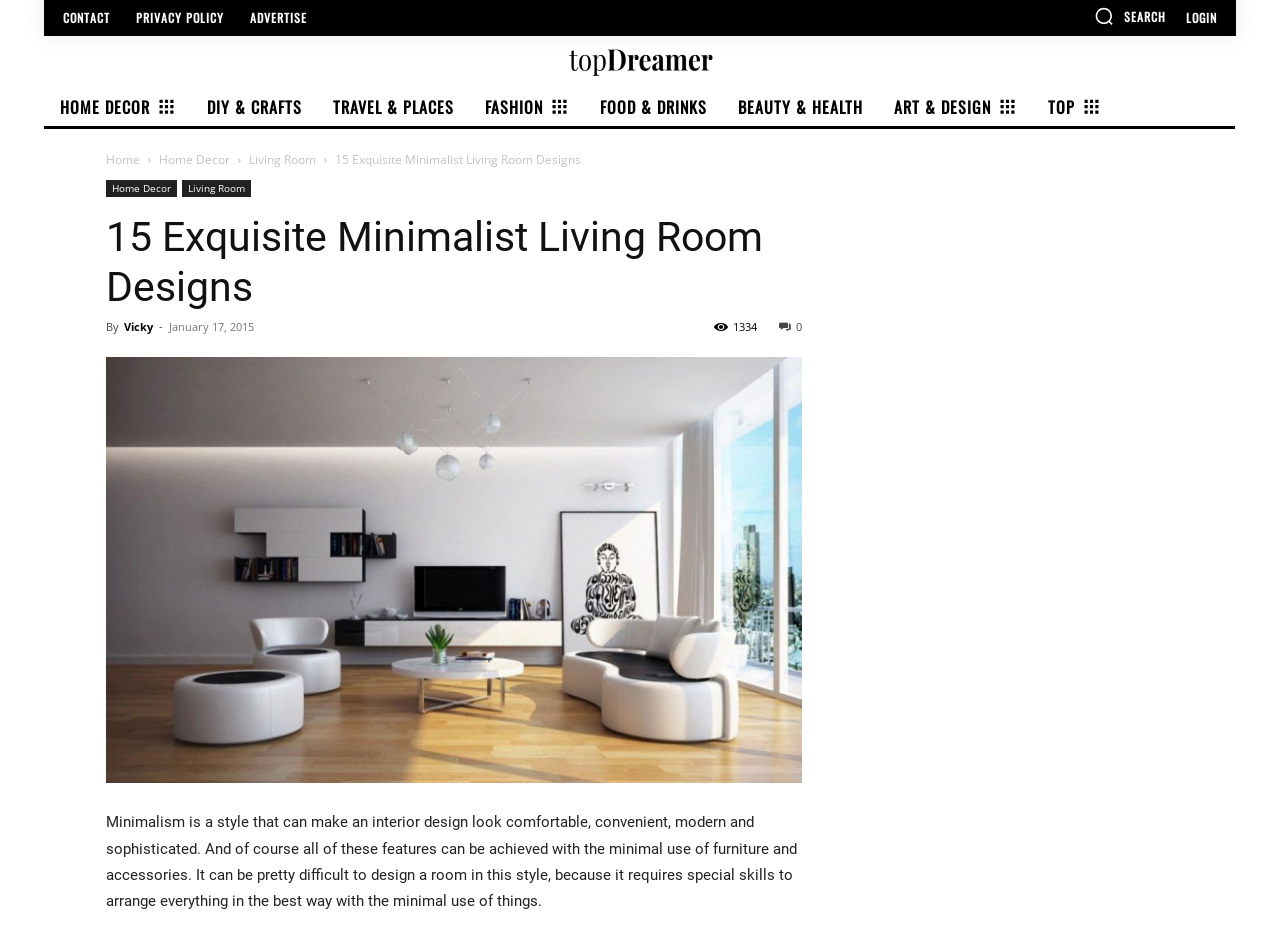Determine the title of the webpage and give its text content.

15 Exquisite Minimalist Living Room Designs